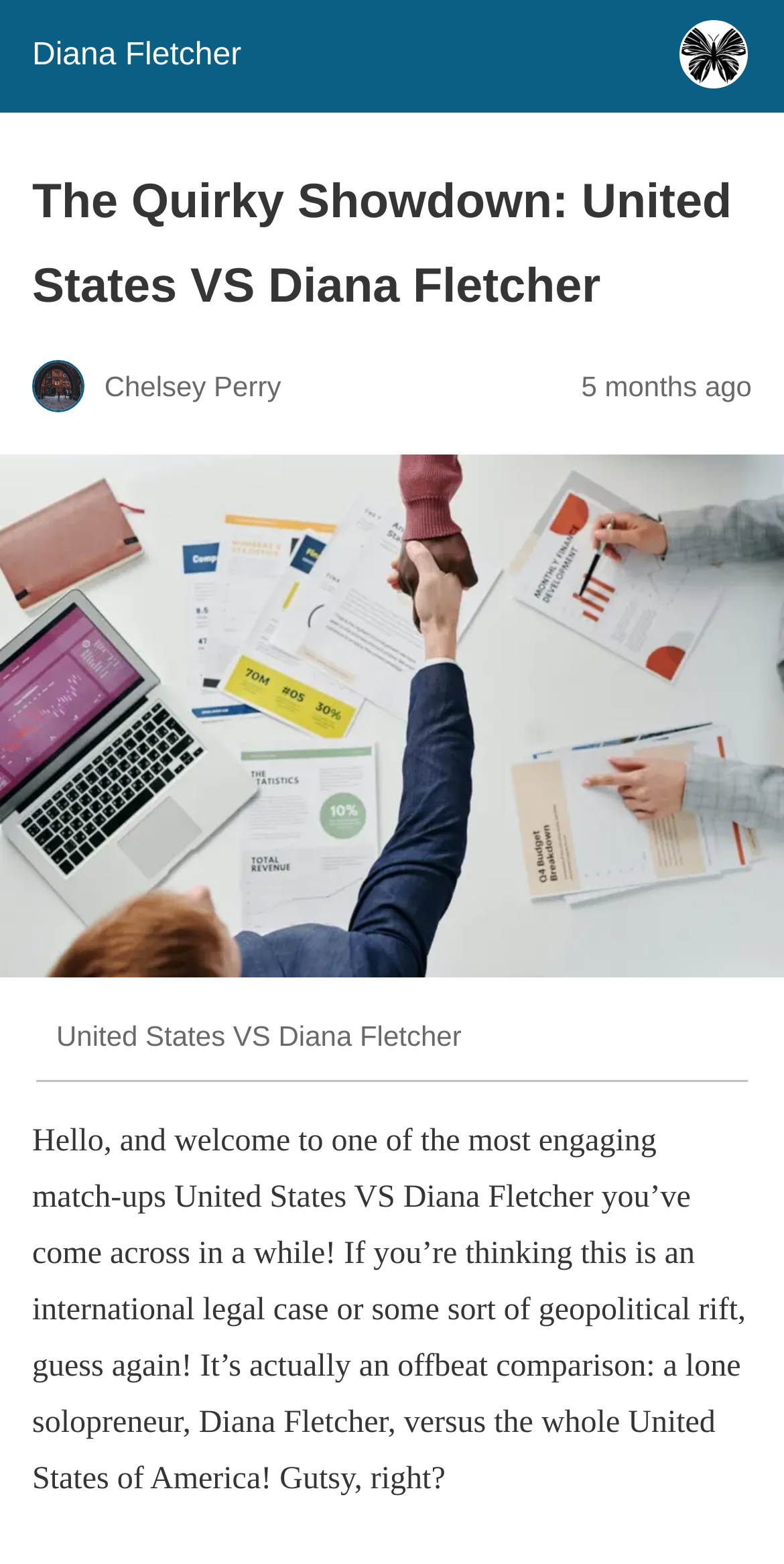What is the author's profession?
Based on the image, provide a one-word or brief-phrase response.

Solopreneur